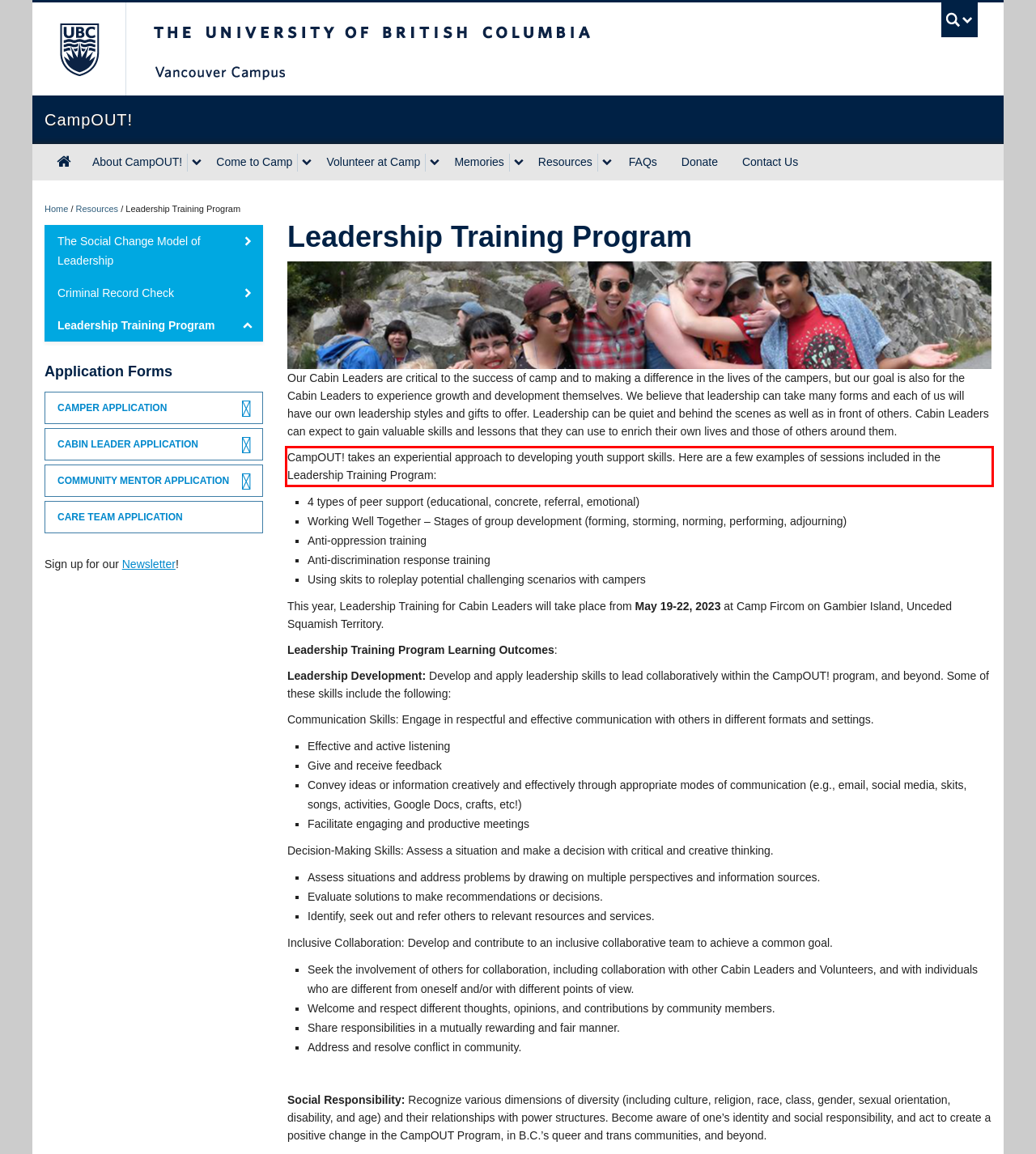Given a webpage screenshot, locate the red bounding box and extract the text content found inside it.

CampOUT! takes an experiential approach to developing youth support skills. Here are a few examples of sessions included in the Leadership Training Program: